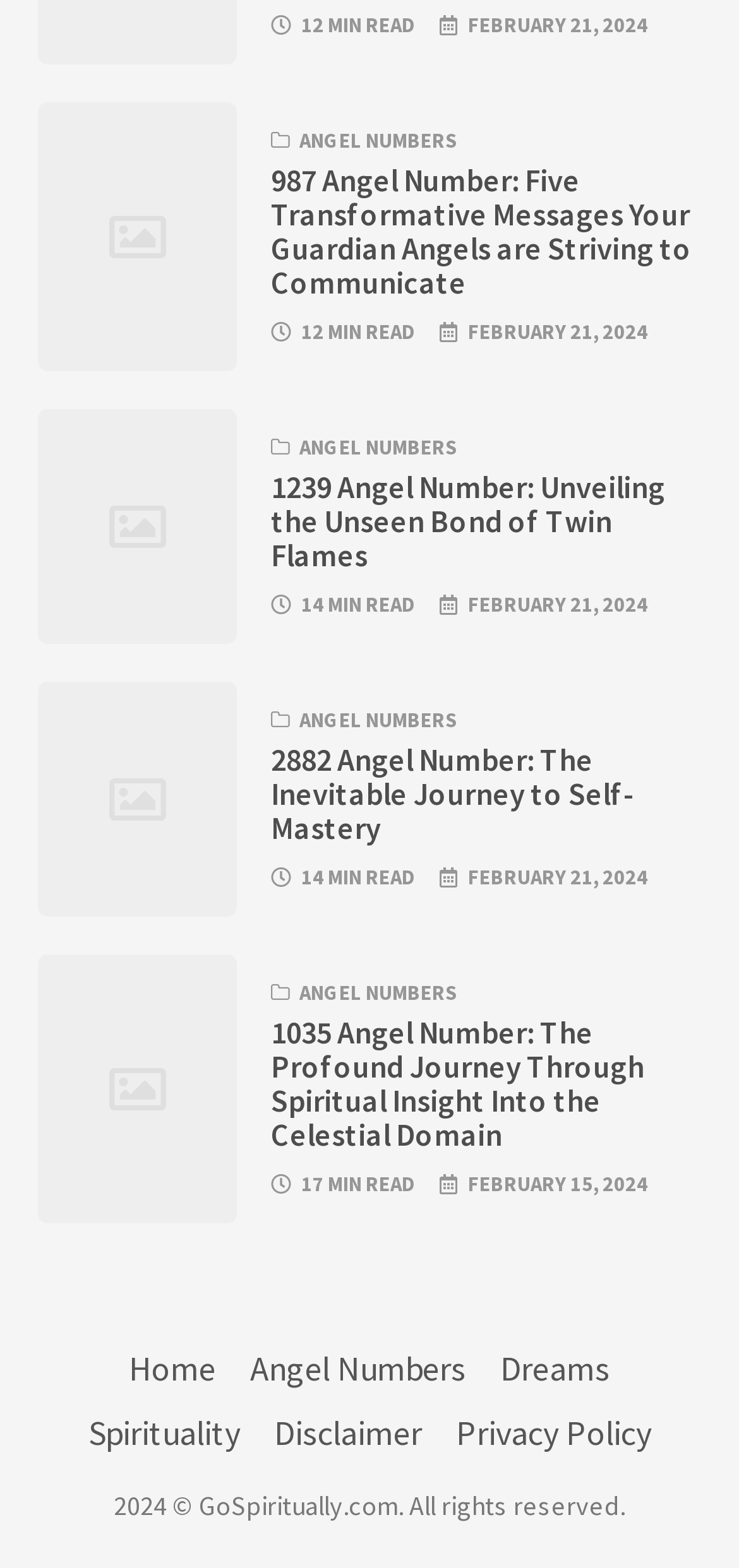Please provide the bounding box coordinates for the element that needs to be clicked to perform the instruction: "read 1239 Angel Number article". The coordinates must consist of four float numbers between 0 and 1, formatted as [left, top, right, bottom].

[0.367, 0.301, 0.949, 0.366]